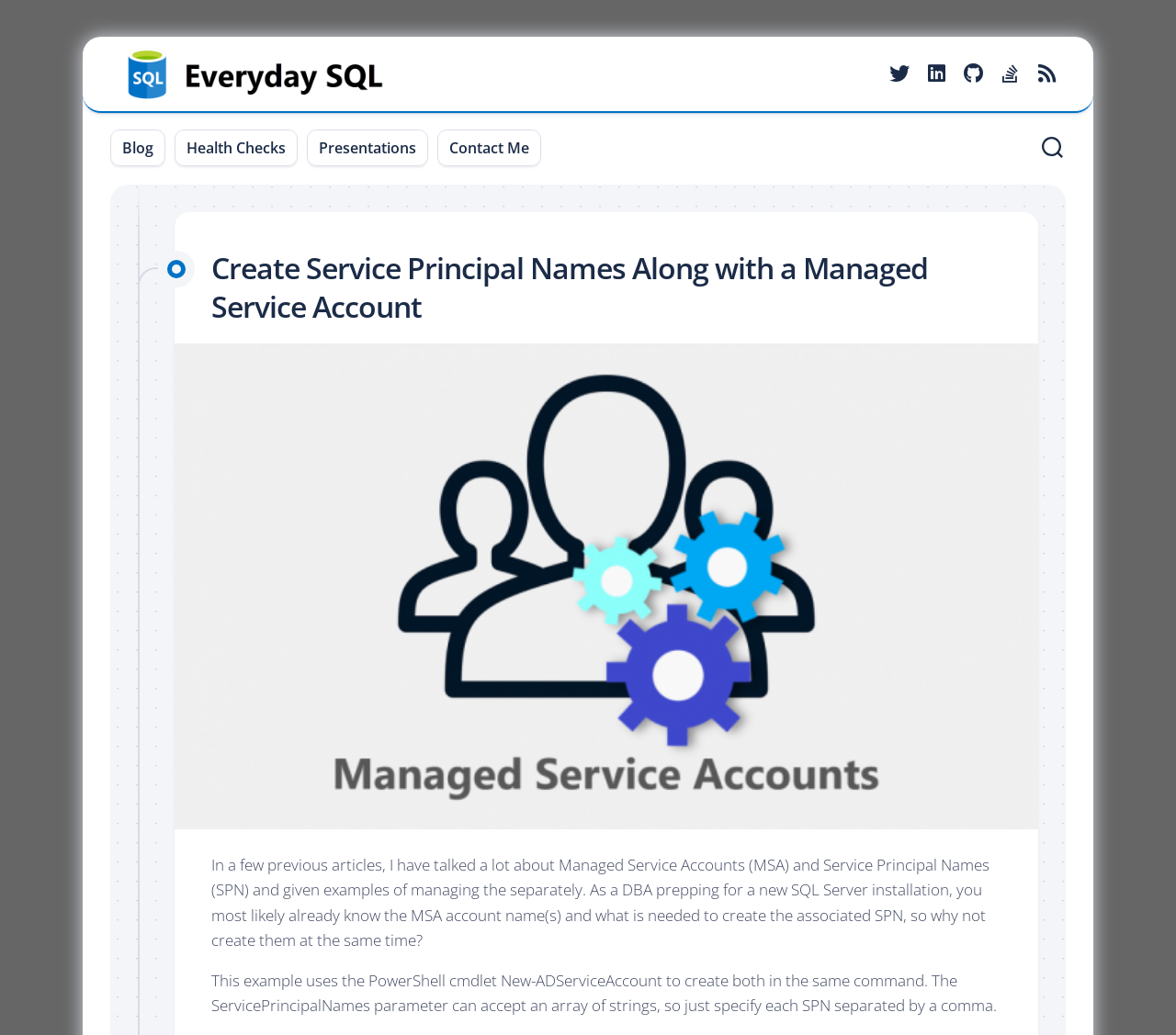Please identify the bounding box coordinates of the element that needs to be clicked to execute the following command: "view presentations". Provide the bounding box using four float numbers between 0 and 1, formatted as [left, top, right, bottom].

[0.271, 0.133, 0.354, 0.153]